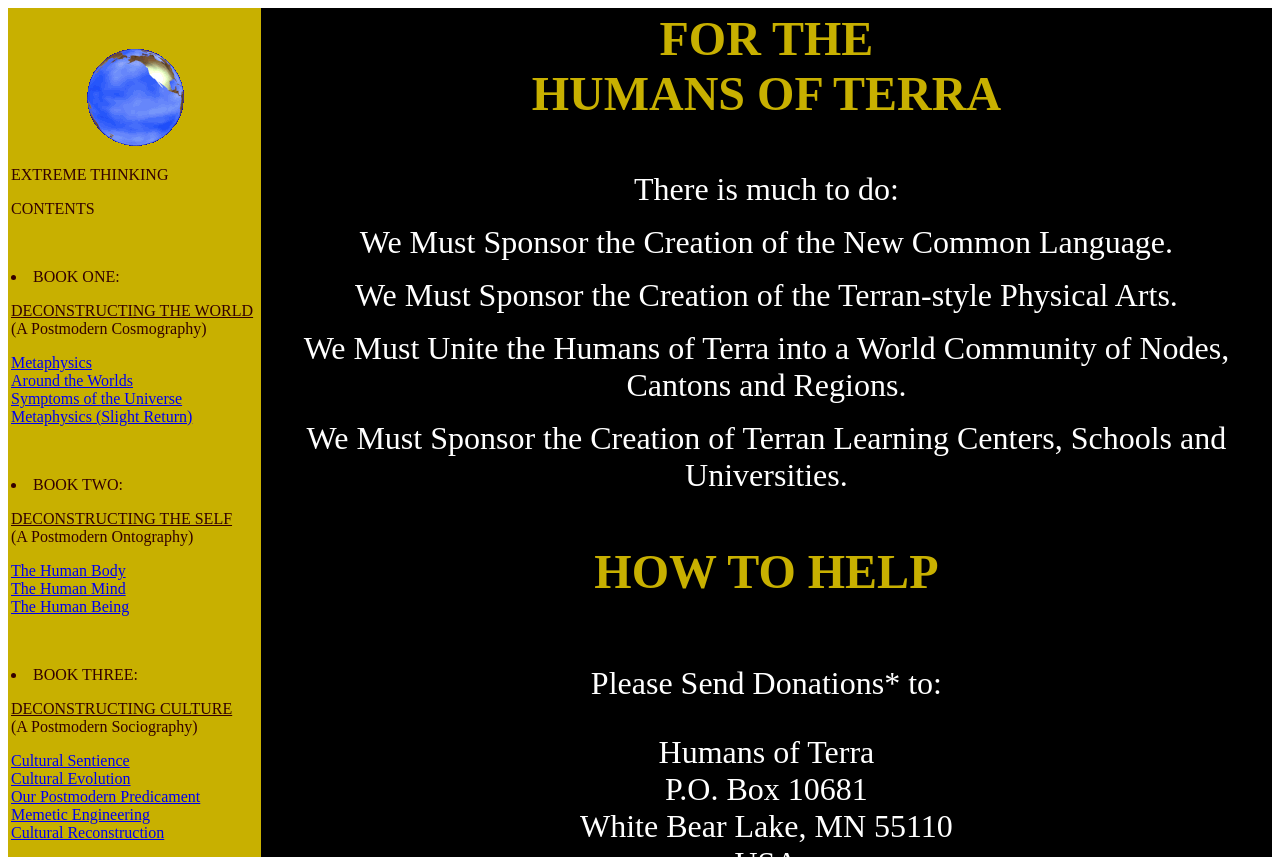What is the subtitle of Book Three?
Analyze the image and provide a thorough answer to the question.

I looked at the 'BOOK THREE:' section and found a StaticText element '(A Postmodern Sociography)'. I concluded that this is the subtitle of Book Three.